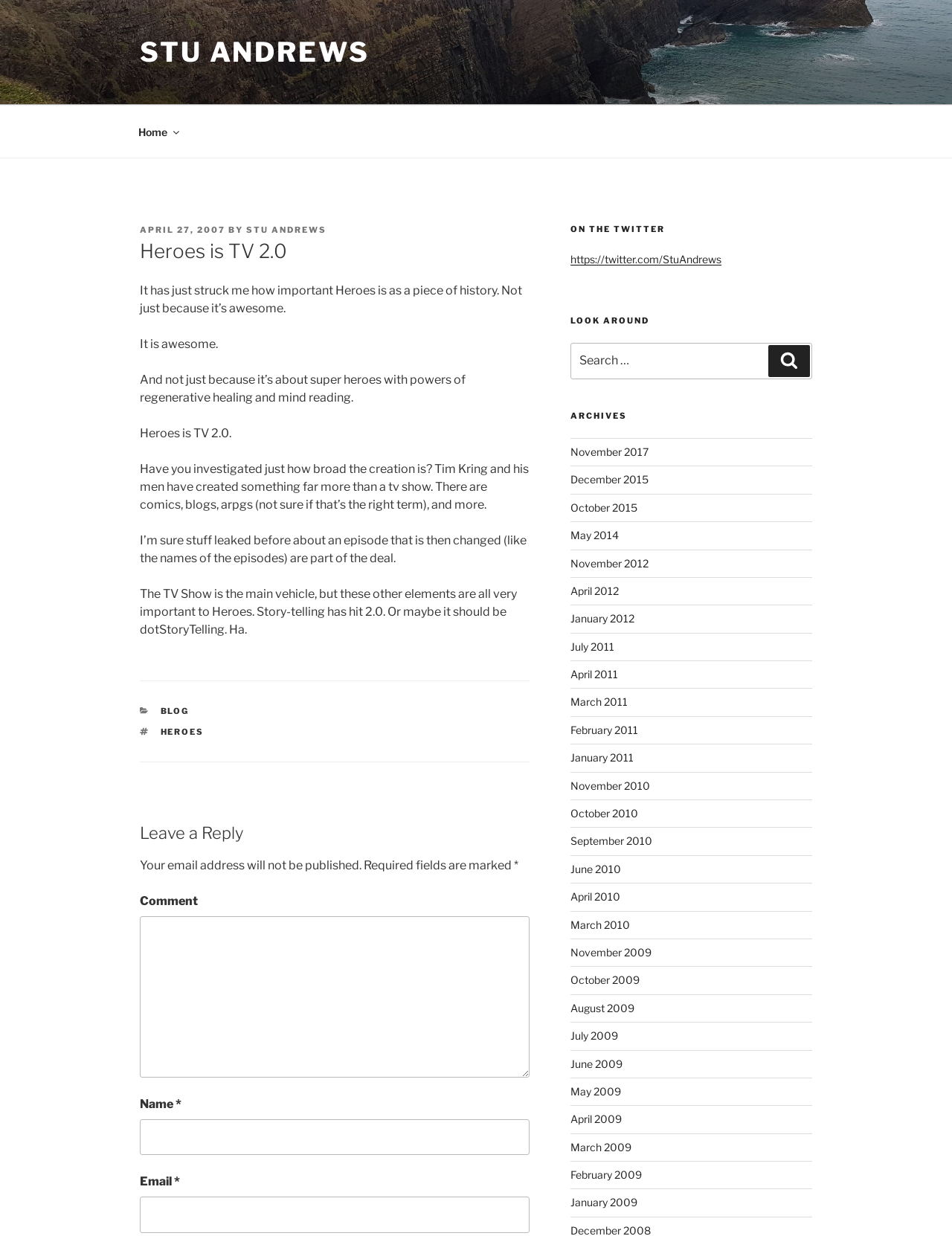What is the topic of the blog post?
Provide a one-word or short-phrase answer based on the image.

Heroes